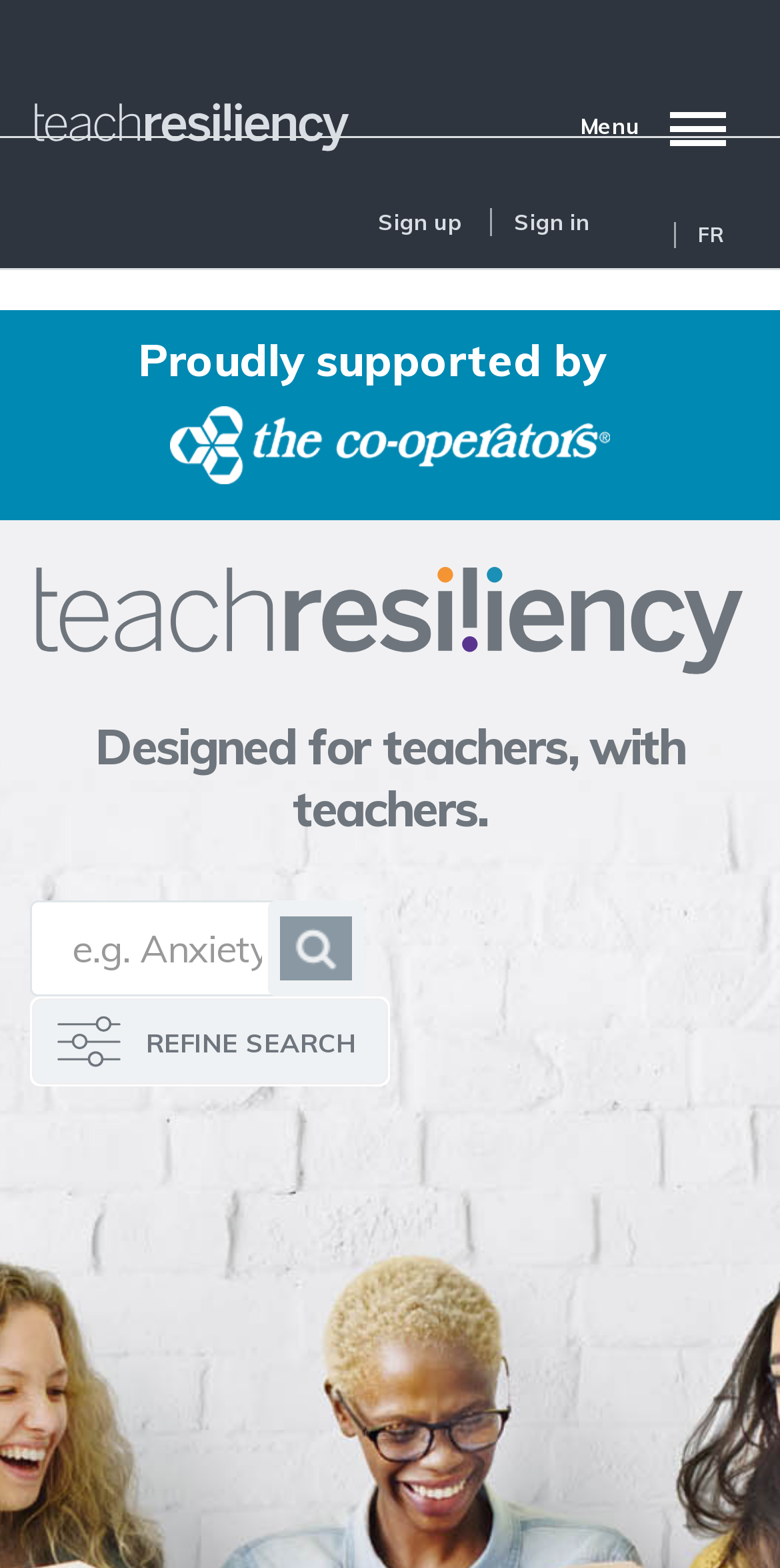Using the webpage screenshot, locate the HTML element that fits the following description and provide its bounding box: "name="term" placeholder="e.g. Anxiety"".

[0.038, 0.574, 0.364, 0.635]